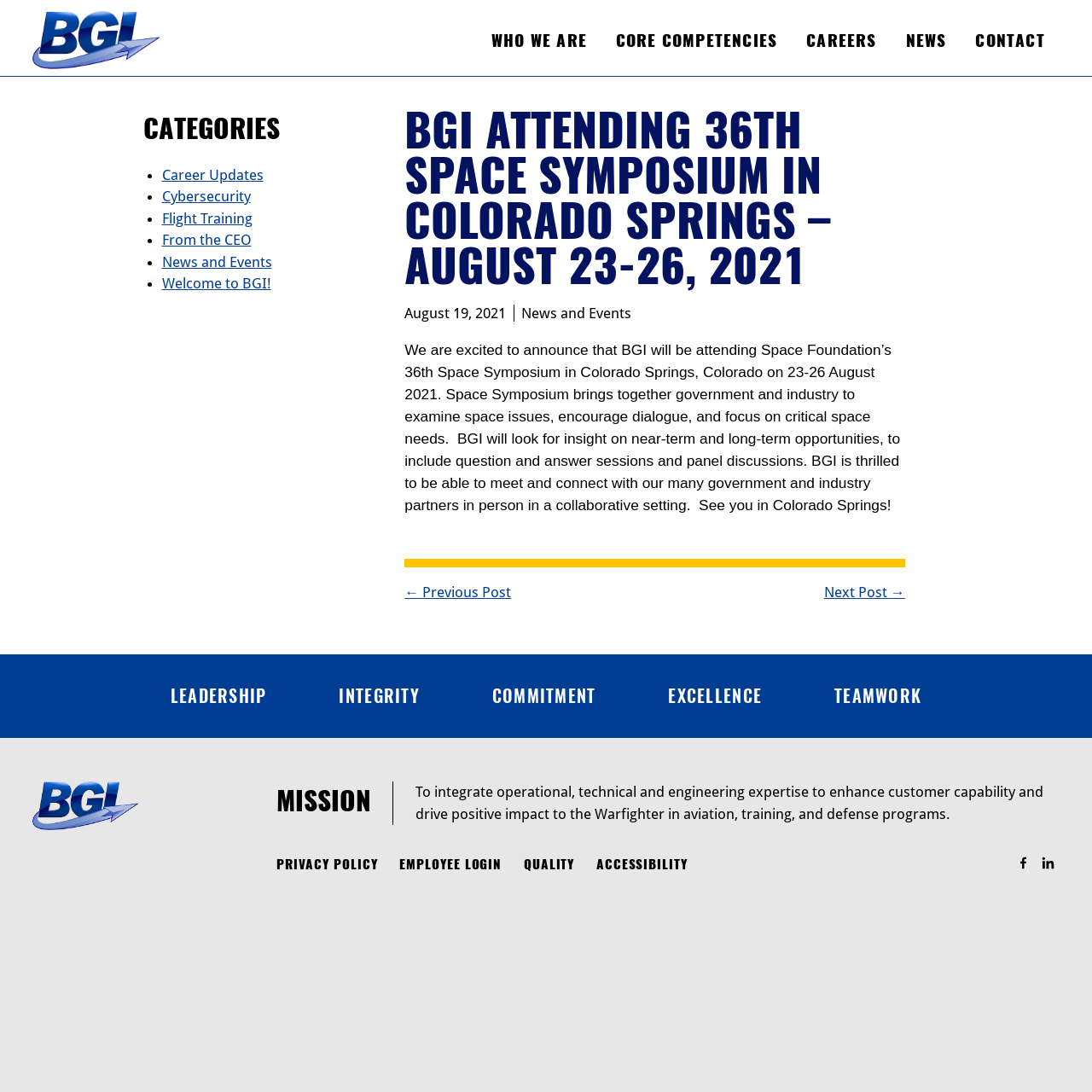Present a detailed account of what is displayed on the webpage.

This webpage is about BGI attending the 36th Space Symposium in Colorado Springs. At the top left corner, there is a BGI logo, which is an image linked to the company's homepage. Next to the logo, there are five navigation links: "WHO WE ARE", "CORE COMPETENCIES", "CAREERS", "NEWS", and "CONTACT".

Below the navigation links, there is a main content area that takes up most of the page. The main content is divided into two sections. The left section has a heading "BGI ATTENDING 36TH SPACE SYMPOSIUM IN COLORADO SPRINGS – AUGUST 23-26, 2021" and a paragraph of text that announces BGI's attendance at the Space Symposium. The text explains that the event brings together government and industry to discuss space issues and that BGI will be attending to gain insight on near-term and long-term opportunities.

To the right of the main content area, there is a sidebar with several sections. The top section has a heading "CATEGORIES" and lists several categories, including "Career Updates", "Cybersecurity", "Flight Training", and more, each with a bullet point and a link. Below the categories section, there are five static text elements that display the company's values: "LEADERSHIP", "INTEGRITY", "COMMITMENT", "EXCELLENCE", and "TEAMWORK".

At the bottom of the page, there is a footer section that contains several links, including "MISSION", "PRIVACY POLICY", "EMPLOYEE LOGIN", "QUALITY", "ACCESSIBILITY", and social media links to Facebook and LinkedIn. The "MISSION" link is accompanied by a paragraph of text that describes the company's mission to integrate operational, technical, and engineering expertise to enhance customer capability and drive positive impact to the Warfighter.